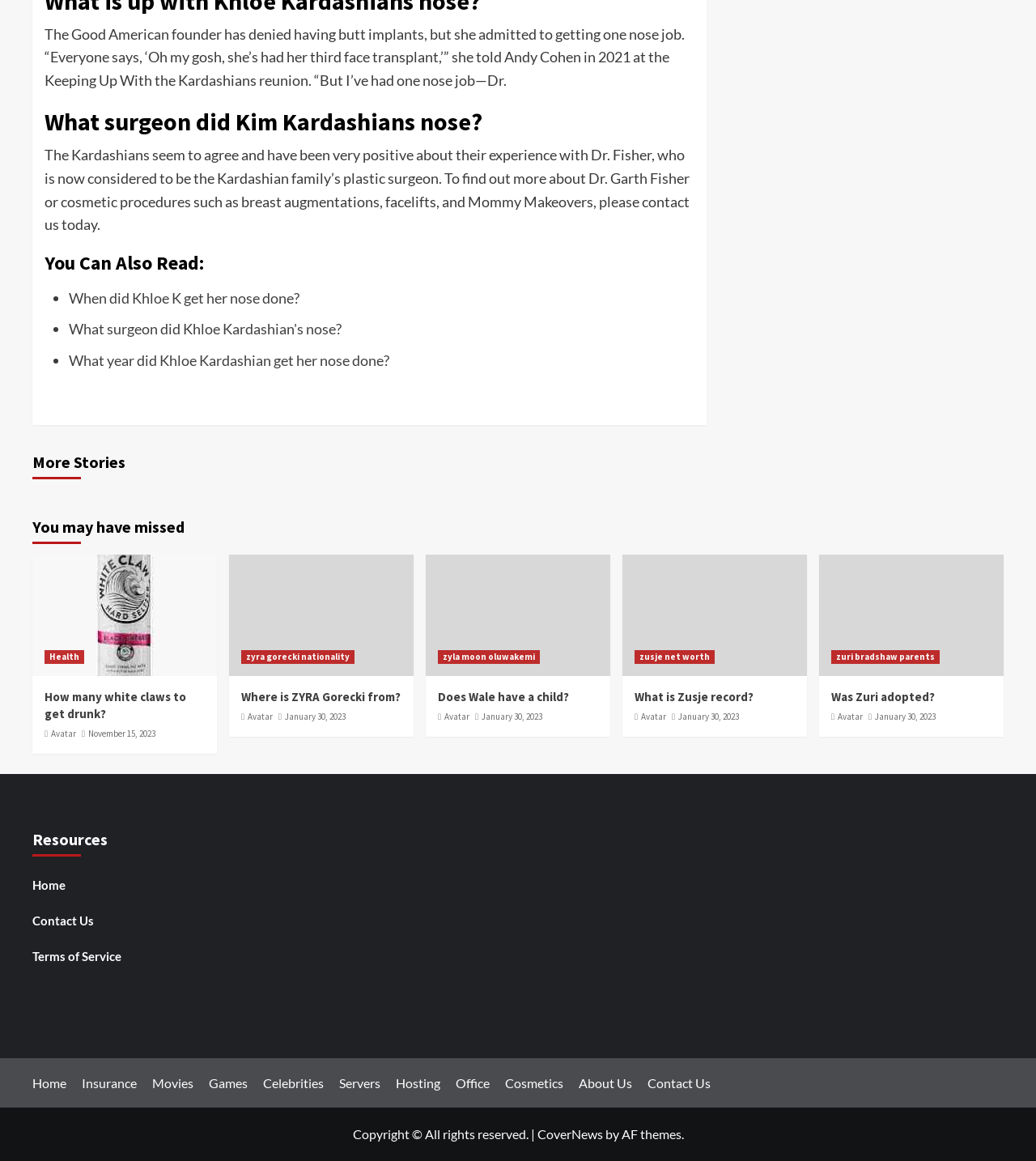Based on the provided description, "Does Wale have a child?", find the bounding box of the corresponding UI element in the screenshot.

[0.423, 0.593, 0.549, 0.607]